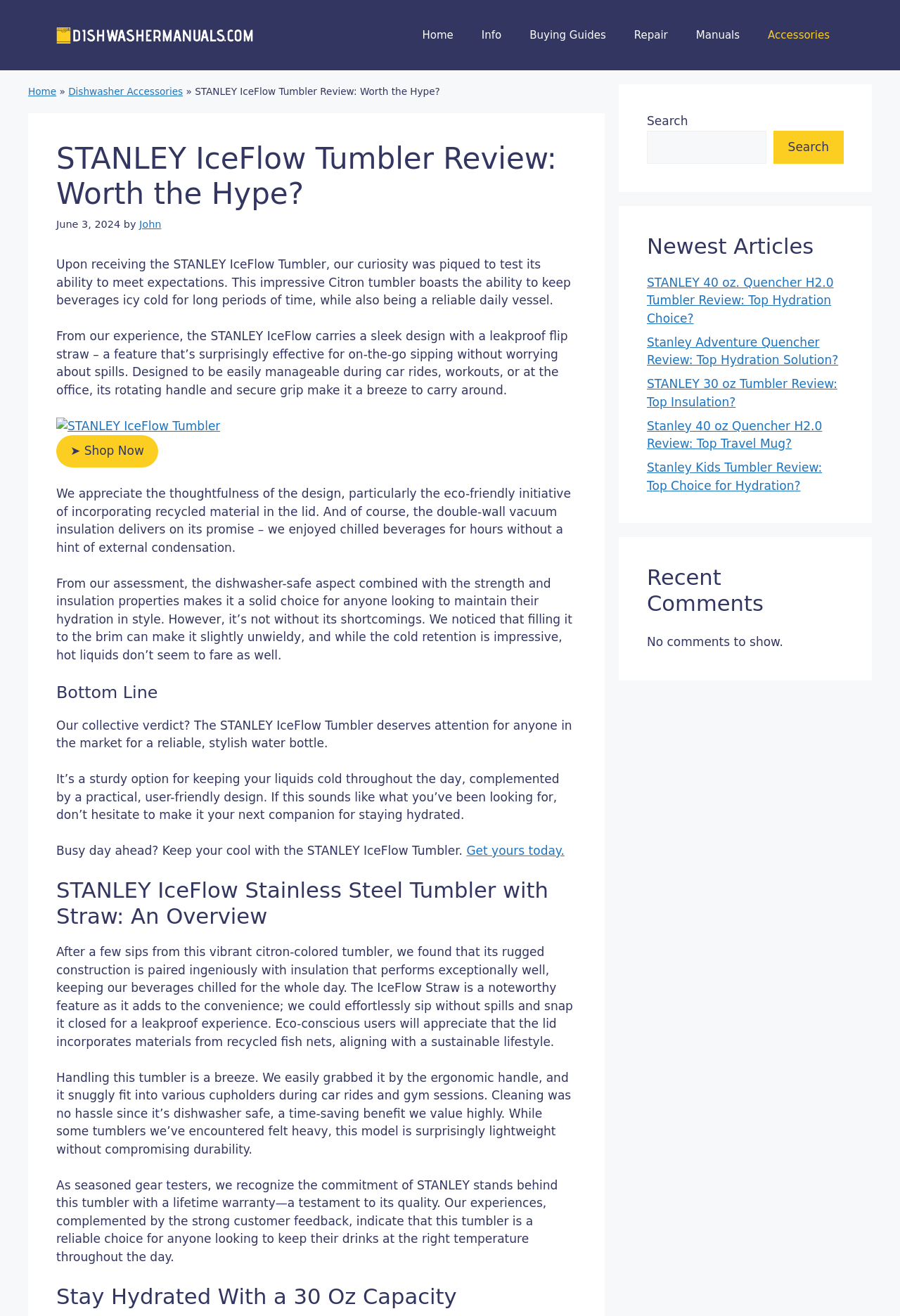What is the name of the tumbler being reviewed?
Give a thorough and detailed response to the question.

The name of the tumbler being reviewed can be found in the heading of the webpage, which is 'STANLEY IceFlow Tumbler Review: Worth the Hype?'. This heading is also repeated in the text of the webpage, specifically in the sentence 'Upon receiving the STANLEY IceFlow Tumbler, our curiosity was piqued to test its ability to meet expectations.'